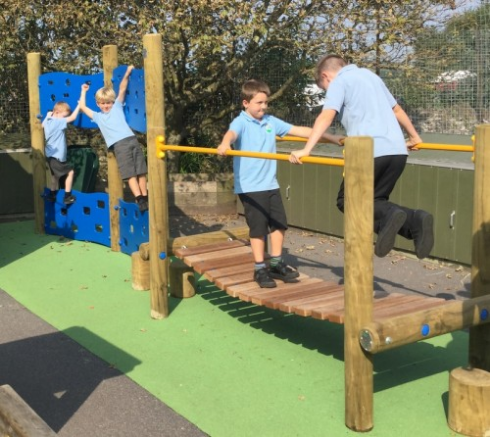Illustrate the image with a detailed and descriptive caption.

The image captures a lively outdoor play area where children are engaged in imaginative play. Four children, dressed in light blue shirts and dark shorts, navigate various play structures designed to enhance physical activity and creativity. To the left, two boys are playing on a mini climbing wall, one climbing up while another hangs down playfully. In the center, a third boy balances on a slatted bridge, demonstrating agility and coordination, while a fourth boy swings from a horizontal rail, enjoying the thrill of movement. This setting reflects a well-designed play environment that fosters exploration and active participation among young learners.